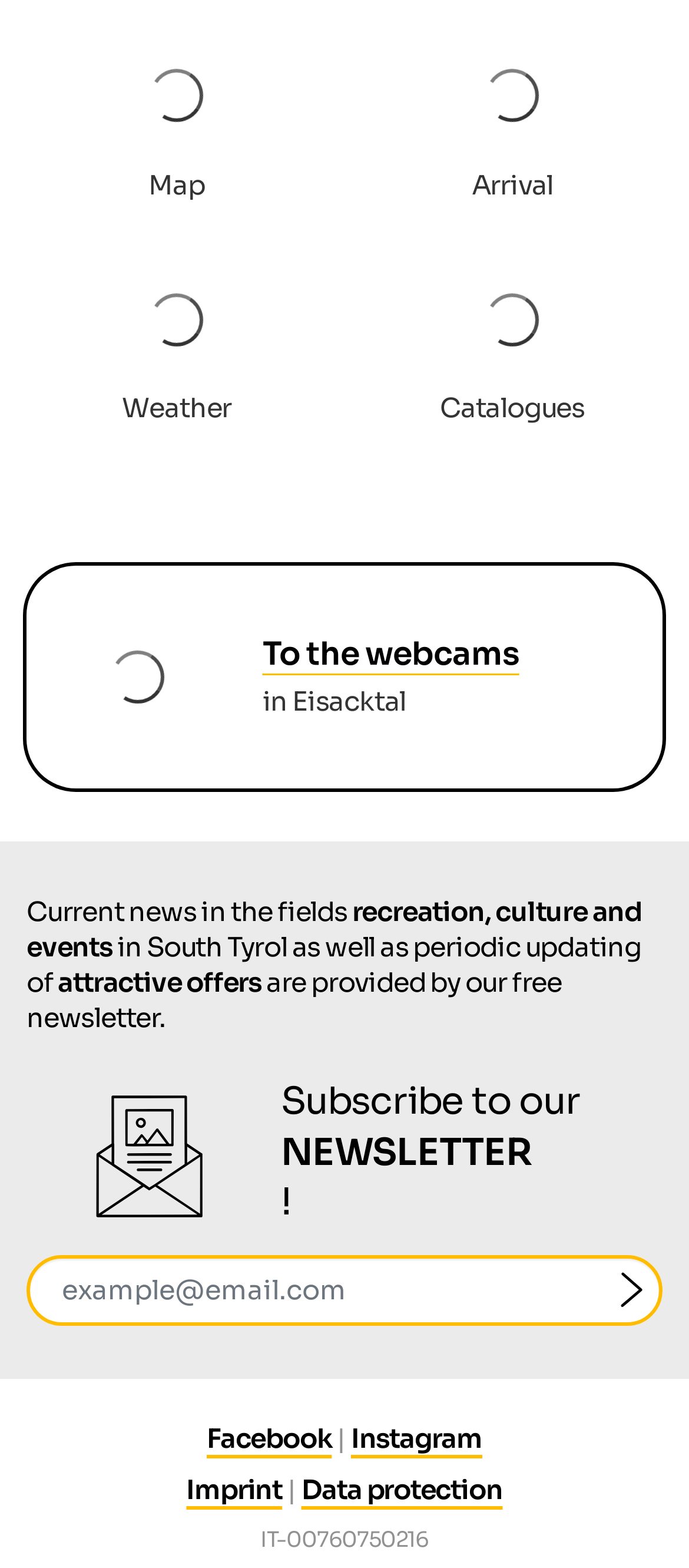Find the bounding box coordinates of the area that needs to be clicked in order to achieve the following instruction: "Submit". The coordinates should be specified as four float numbers between 0 and 1, i.e., [left, top, right, bottom].

[0.874, 0.8, 0.962, 0.845]